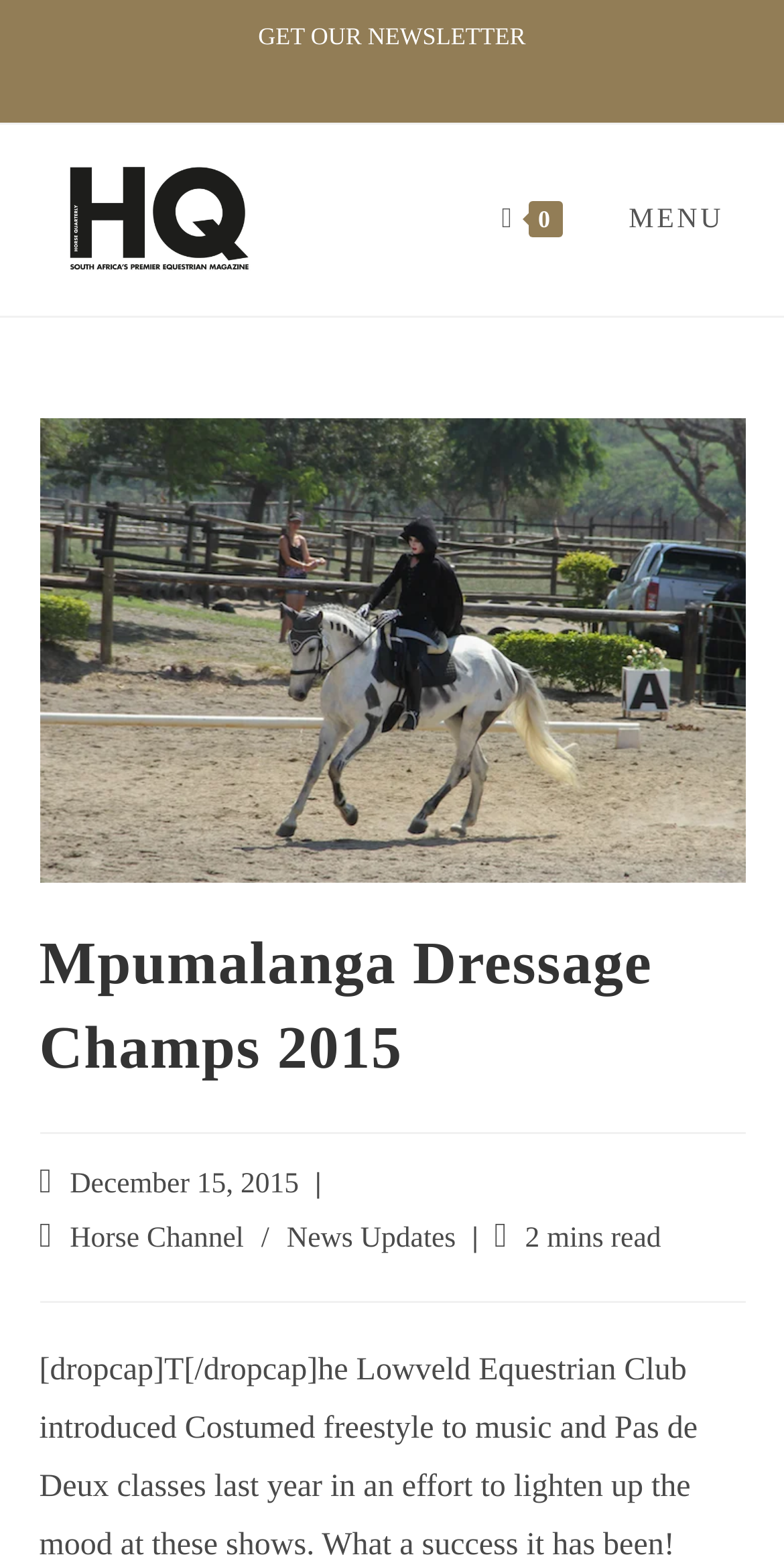Carefully examine the image and provide an in-depth answer to the question: What is the name of the magazine?

The name of the magazine can be found in the top-left corner of the webpage, where it says 'HQ Magazine' with an image of the magazine's logo next to it.